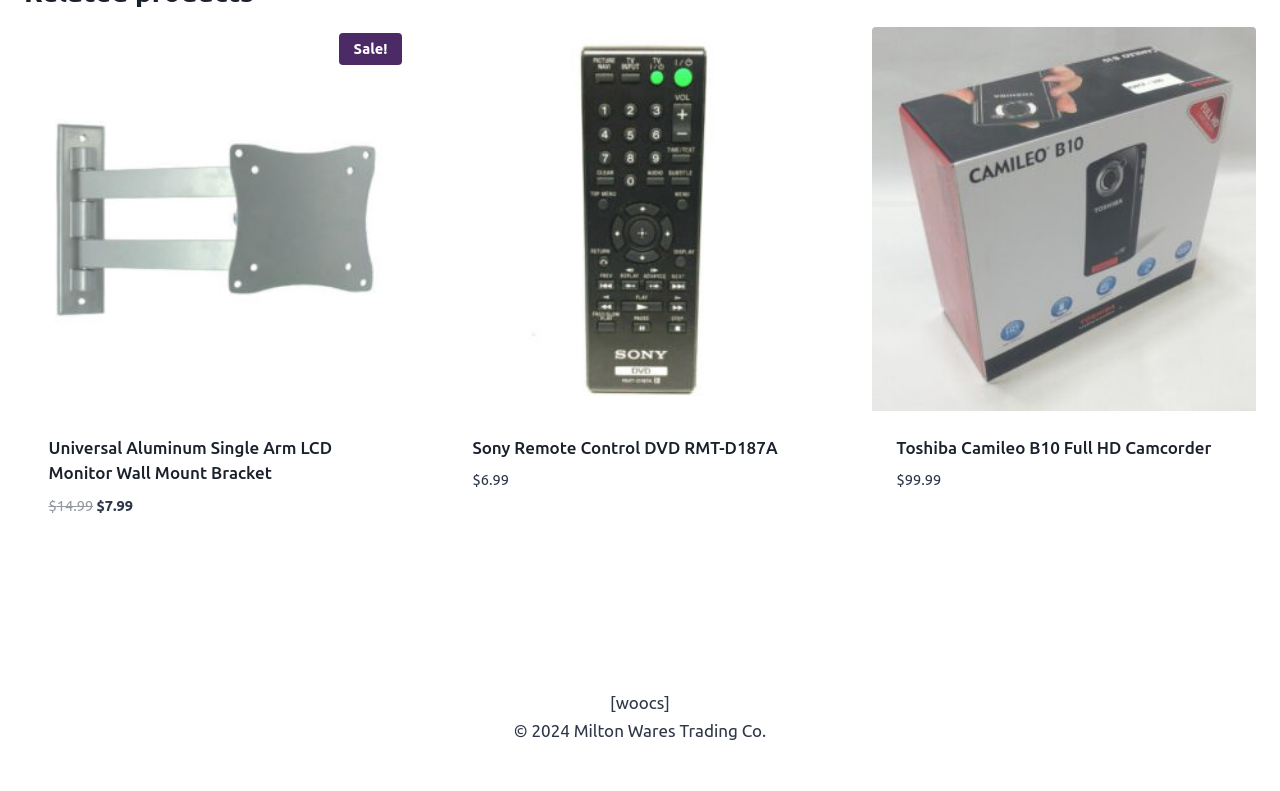Determine the bounding box coordinates of the section to be clicked to follow the instruction: "Click on the 'Sale!' link". The coordinates should be given as four float numbers between 0 and 1, formatted as [left, top, right, bottom].

[0.019, 0.034, 0.319, 0.519]